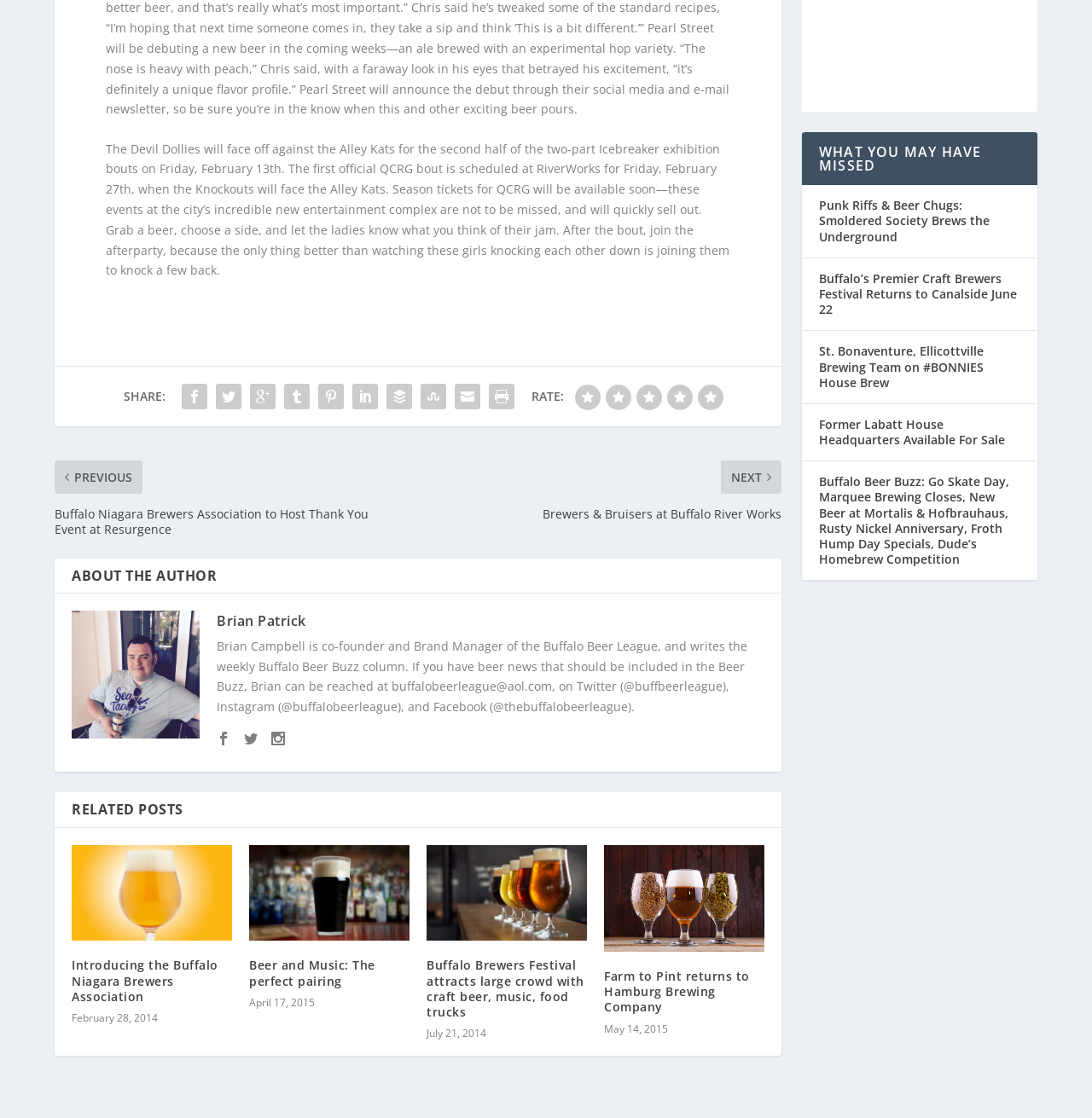Determine the bounding box coordinates for the HTML element mentioned in the following description: "Brian Patrick". The coordinates should be a list of four floats ranging from 0 to 1, represented as [left, top, right, bottom].

[0.198, 0.548, 0.28, 0.565]